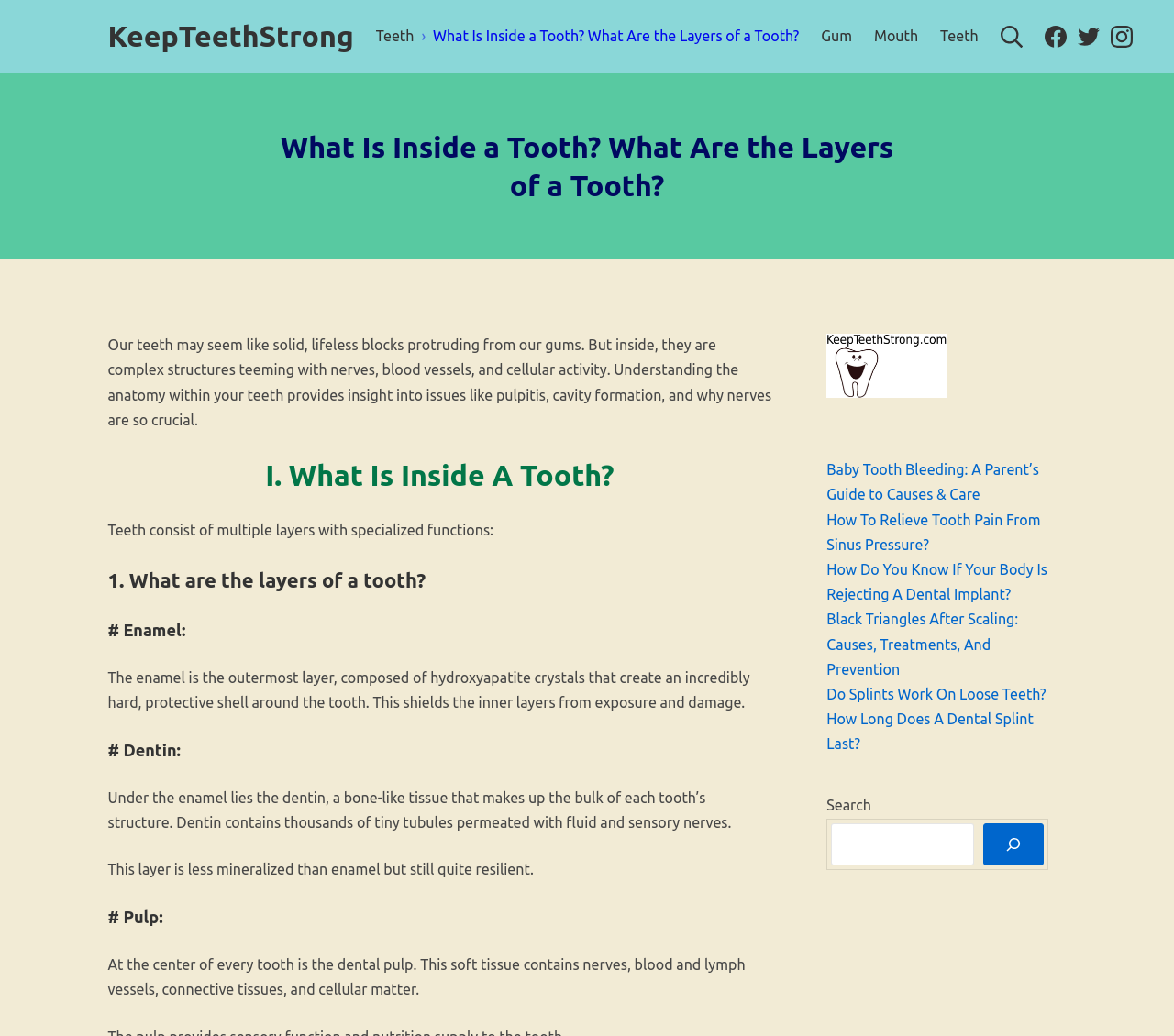Determine the bounding box coordinates of the clickable region to execute the instruction: "Read about 'Baby Tooth Bleeding'". The coordinates should be four float numbers between 0 and 1, denoted as [left, top, right, bottom].

[0.704, 0.445, 0.885, 0.485]